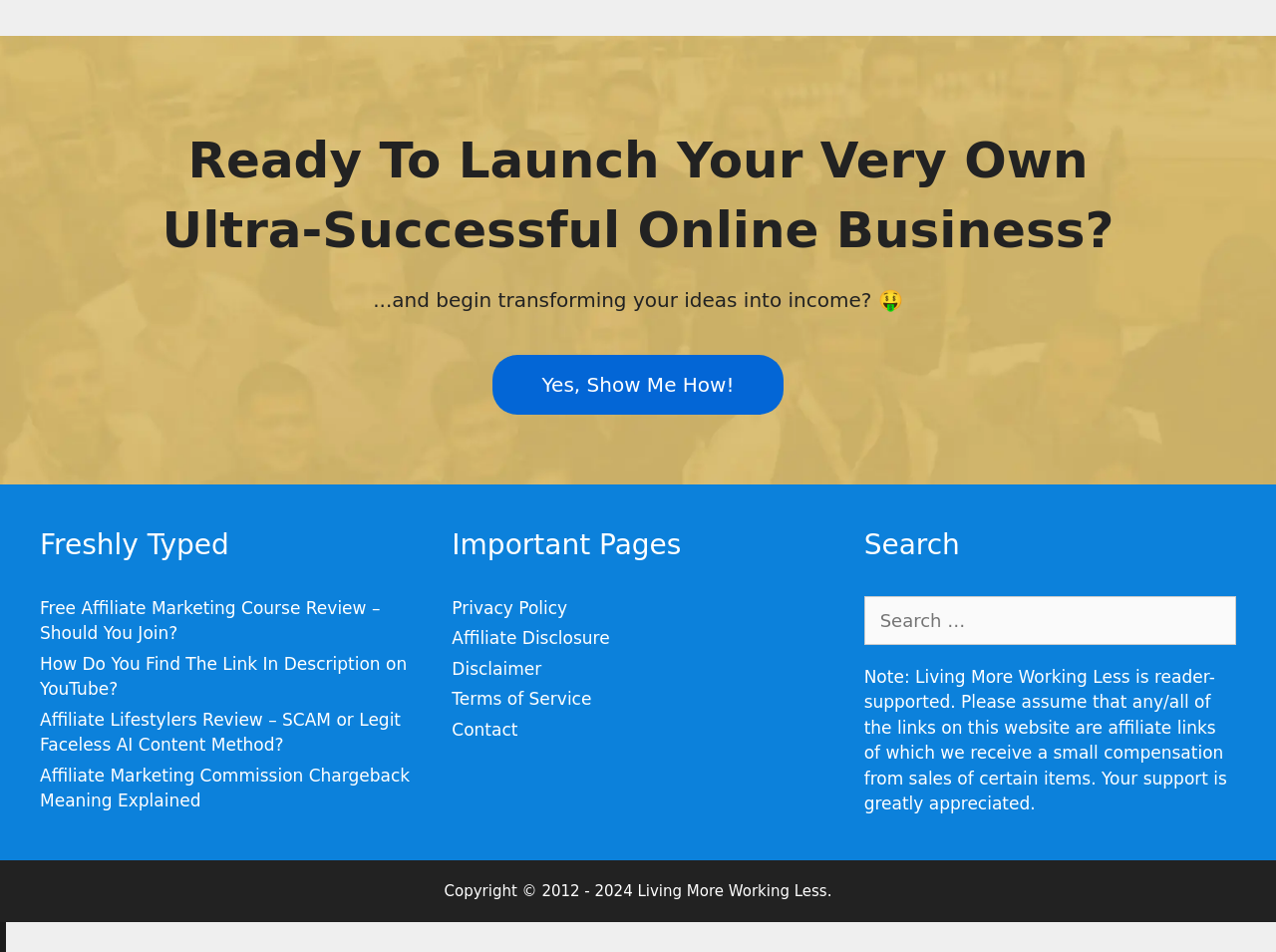Using the given element description, provide the bounding box coordinates (top-left x, top-left y, bottom-right x, bottom-right y) for the corresponding UI element in the screenshot: Roof Types We RepairExpand

None